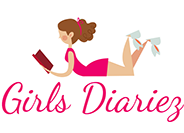Use a single word or phrase to answer the question:
What is the dominant color of the girl's dress?

Pink